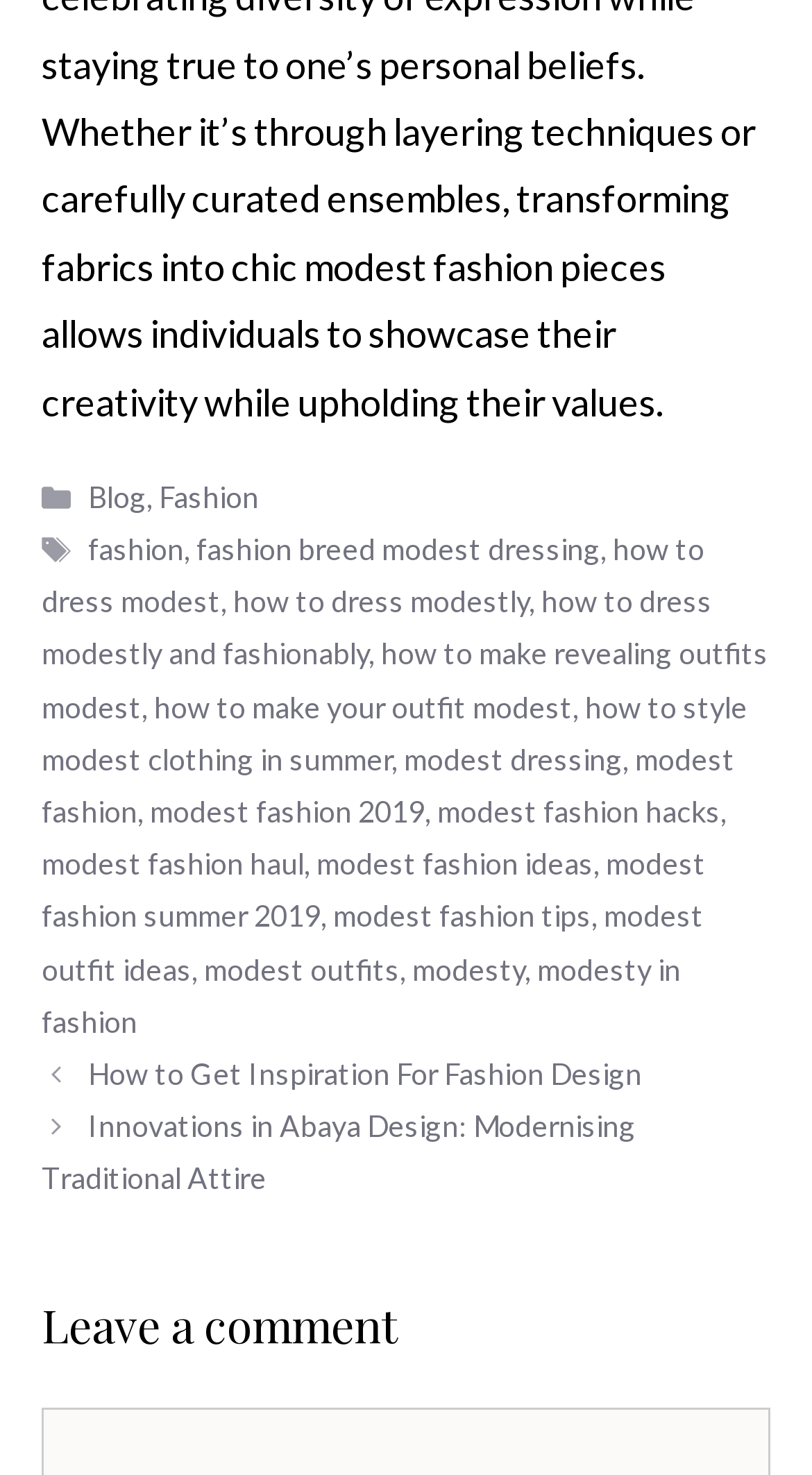Respond to the question below with a single word or phrase: How many sections are there in the footer?

2